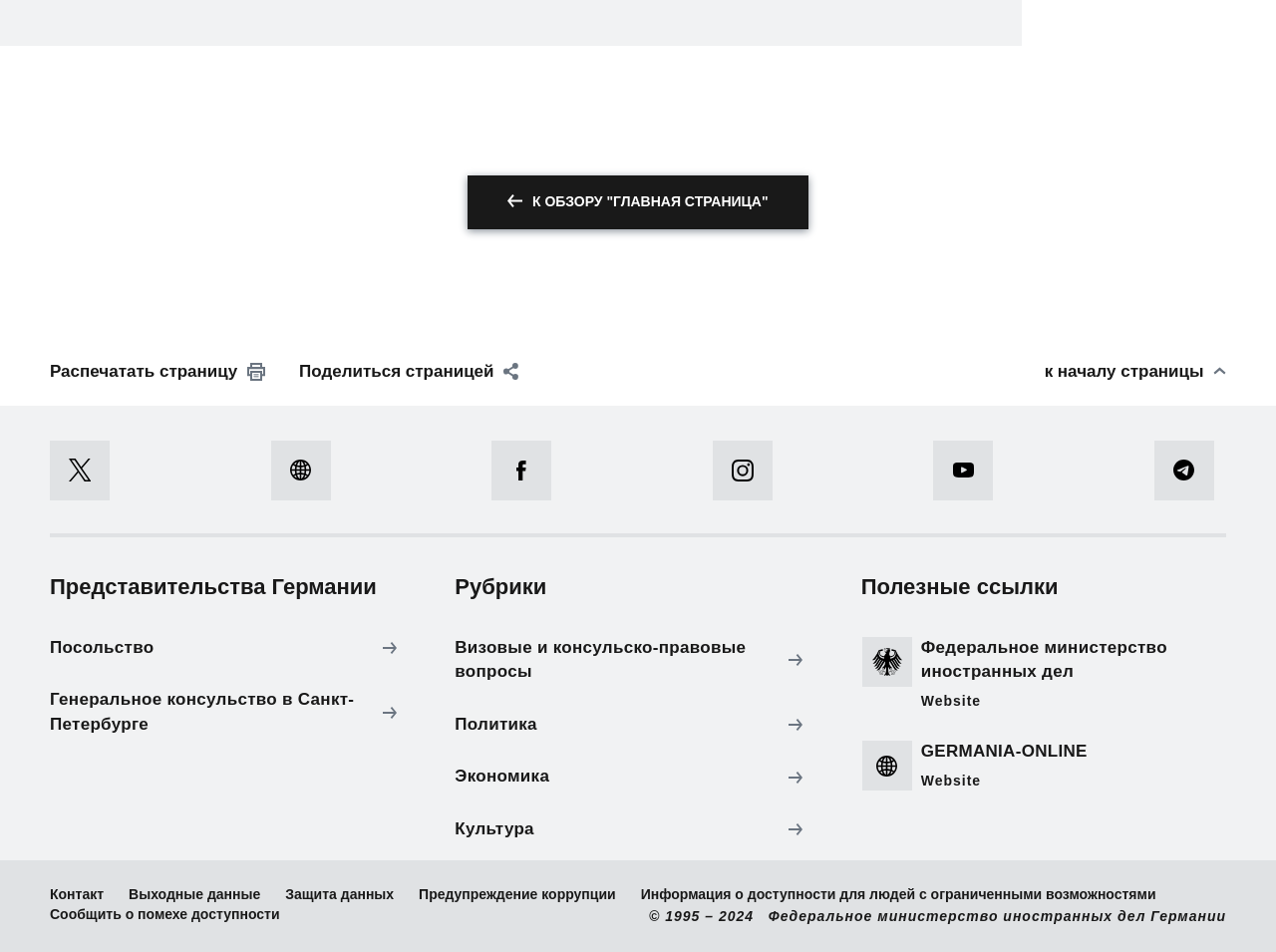Can you provide the bounding box coordinates for the element that should be clicked to implement the instruction: "Go to the main page"?

[0.367, 0.185, 0.633, 0.241]